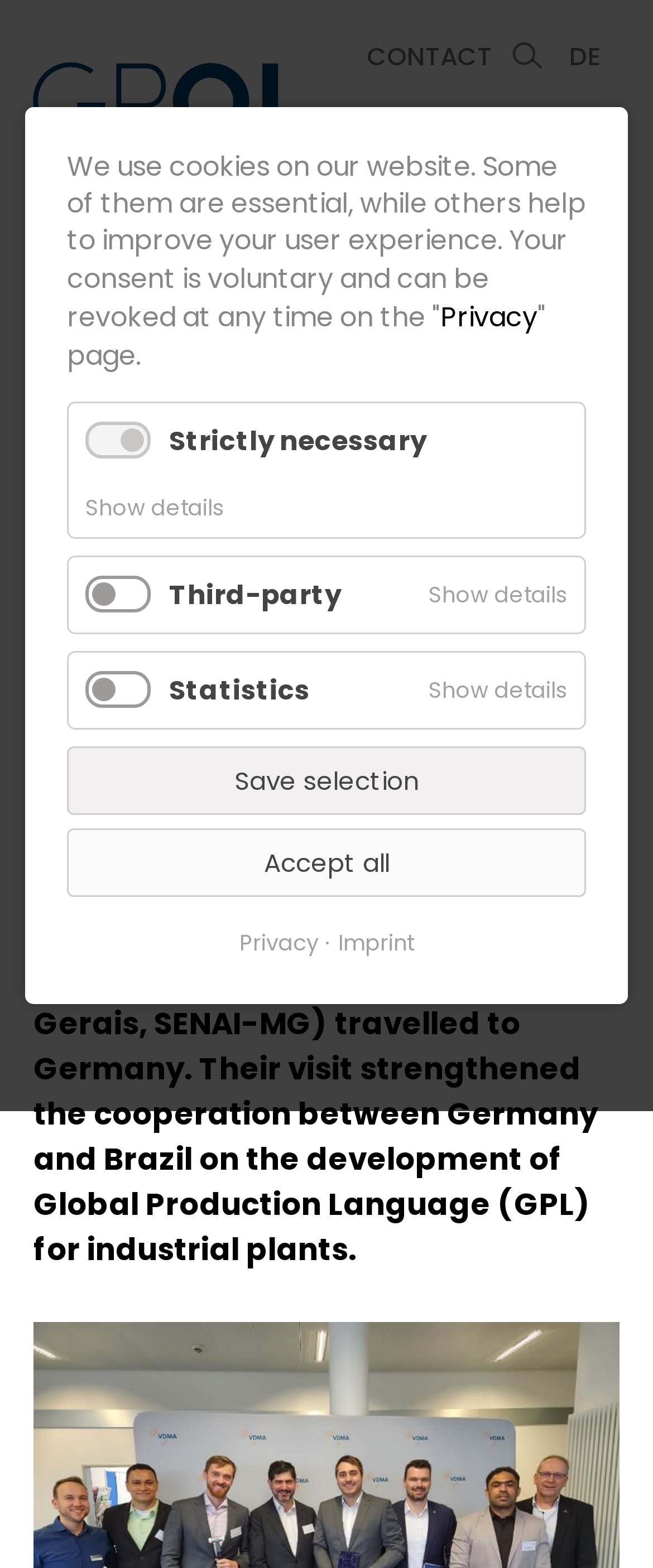Refer to the image and provide an in-depth answer to the question: 
What type of plants are mentioned in the main text?

I read the main text on the webpage and found the sentence 'Their visit strengthened the cooperation between Germany and Brazil on the development of Global Production Language (GPL) for industrial plants.' which mentions industrial plants.